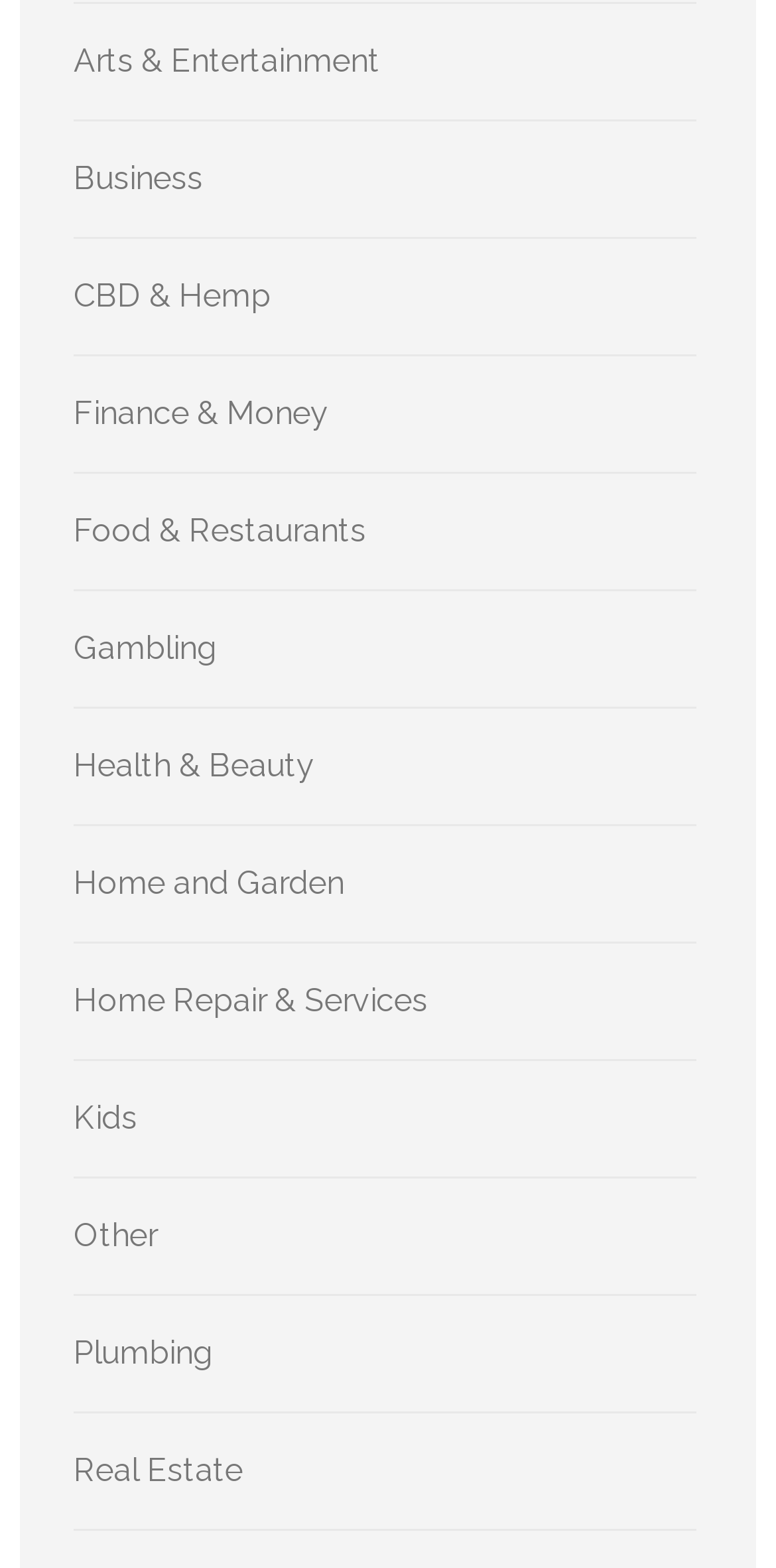What is the position of the 'Home and Garden' link? Please answer the question using a single word or phrase based on the image.

Middle of the page